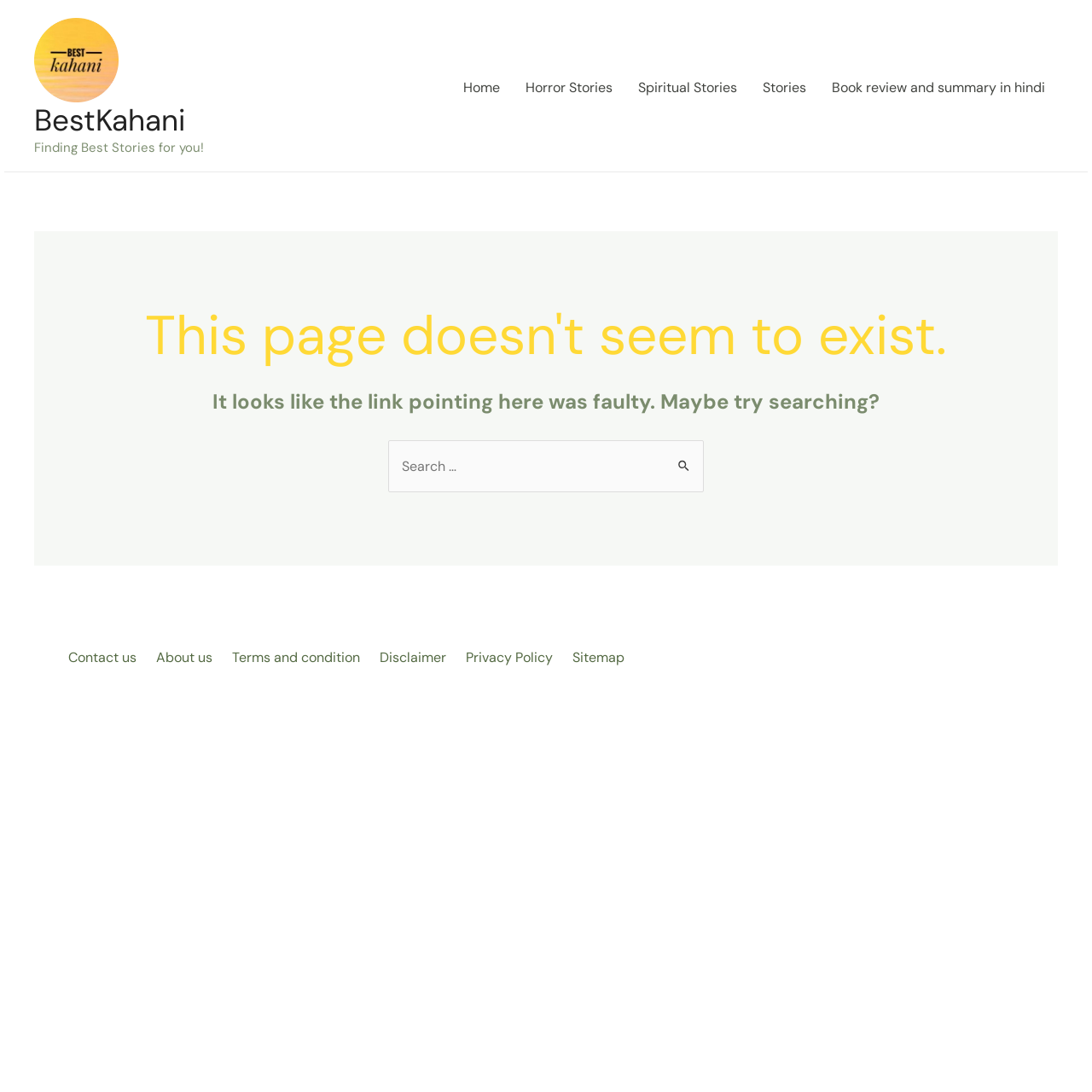From the screenshot, find the bounding box of the UI element matching this description: "Terms and condition". Supply the bounding box coordinates in the form [left, top, right, bottom], each a float between 0 and 1.

[0.206, 0.591, 0.341, 0.612]